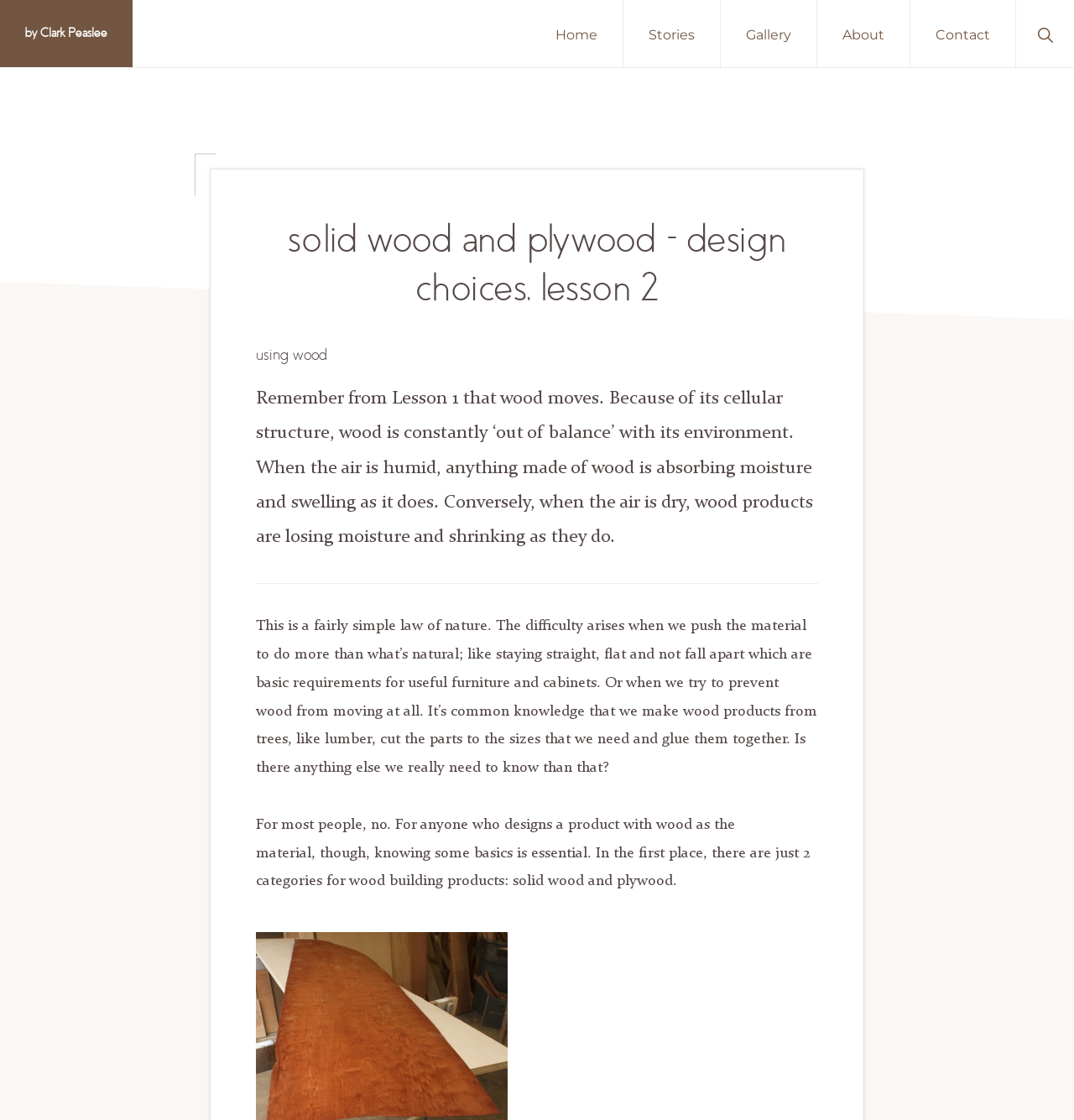Please identify the bounding box coordinates of the clickable area that will fulfill the following instruction: "Search something". The coordinates should be in the format of four float numbers between 0 and 1, i.e., [left, top, right, bottom].

[0.946, 0.0, 1.0, 0.06]